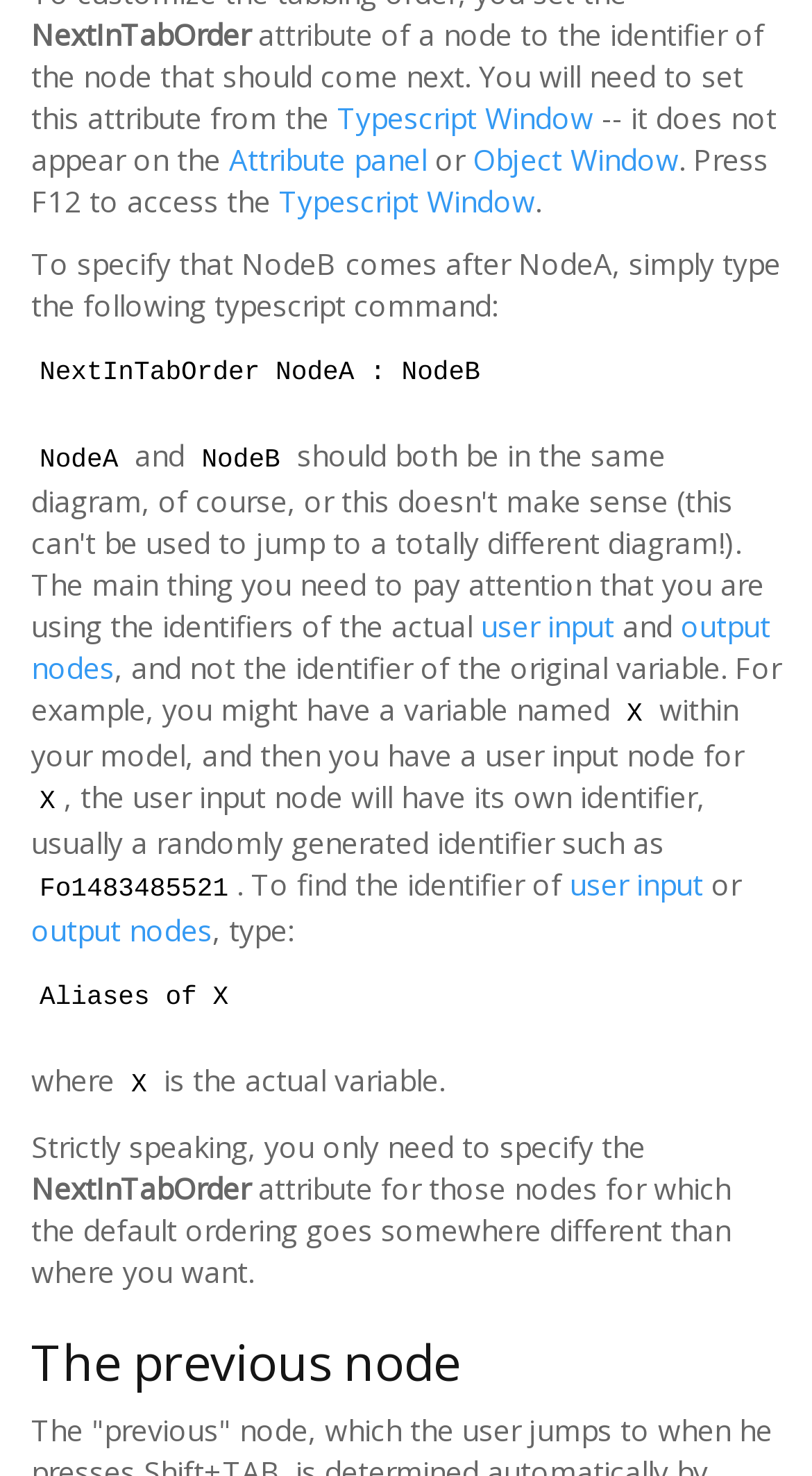What happens when you press F12?
Answer the question with a single word or phrase by looking at the picture.

Access Typescript Window